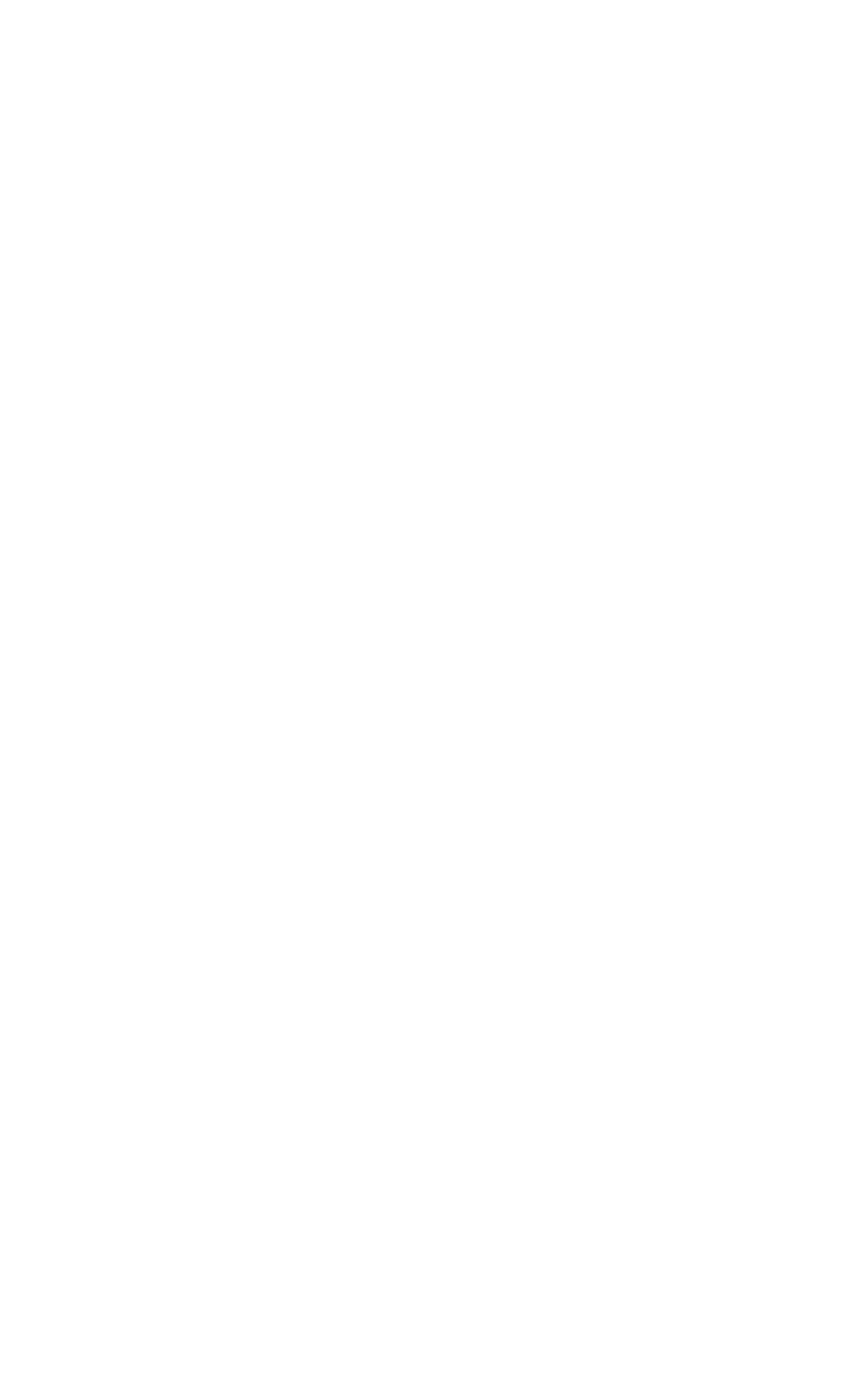Please identify the bounding box coordinates of the area I need to click to accomplish the following instruction: "Visit 'Conseils de voyage'".

[0.05, 0.108, 0.363, 0.133]